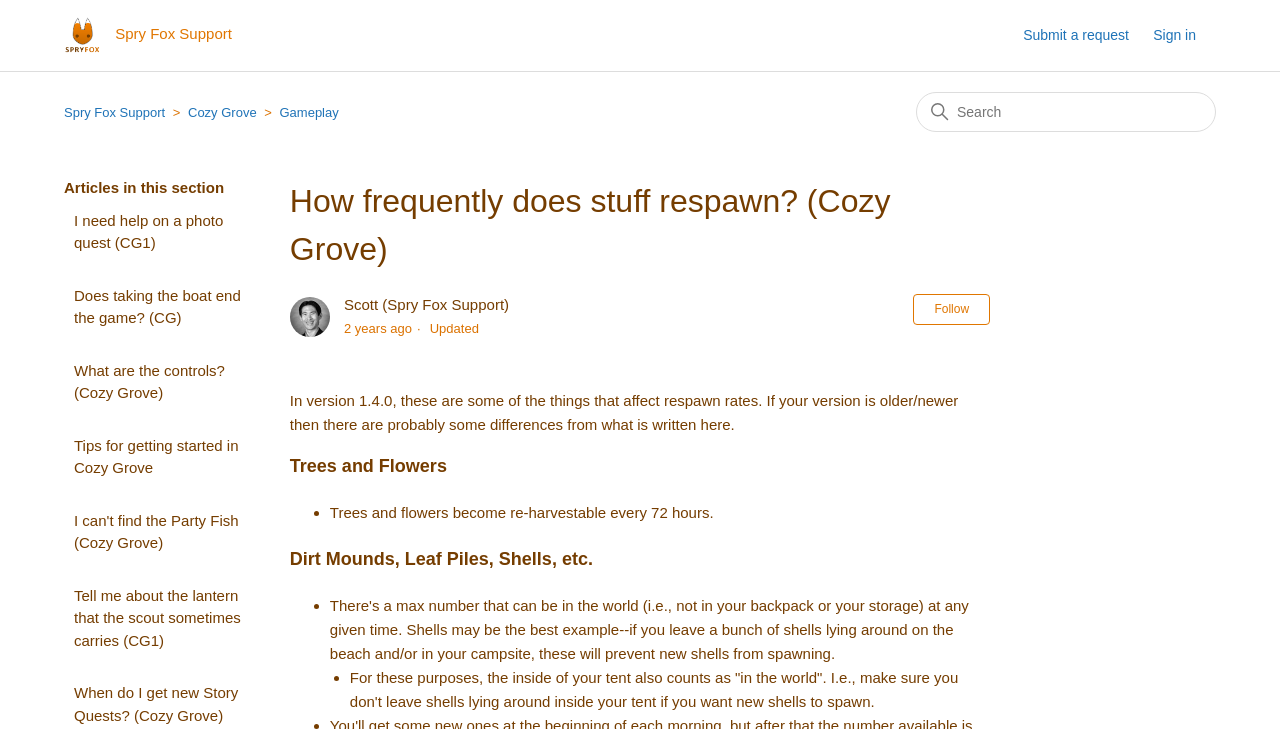Find and specify the bounding box coordinates that correspond to the clickable region for the instruction: "Submit a request for support".

[0.799, 0.035, 0.898, 0.063]